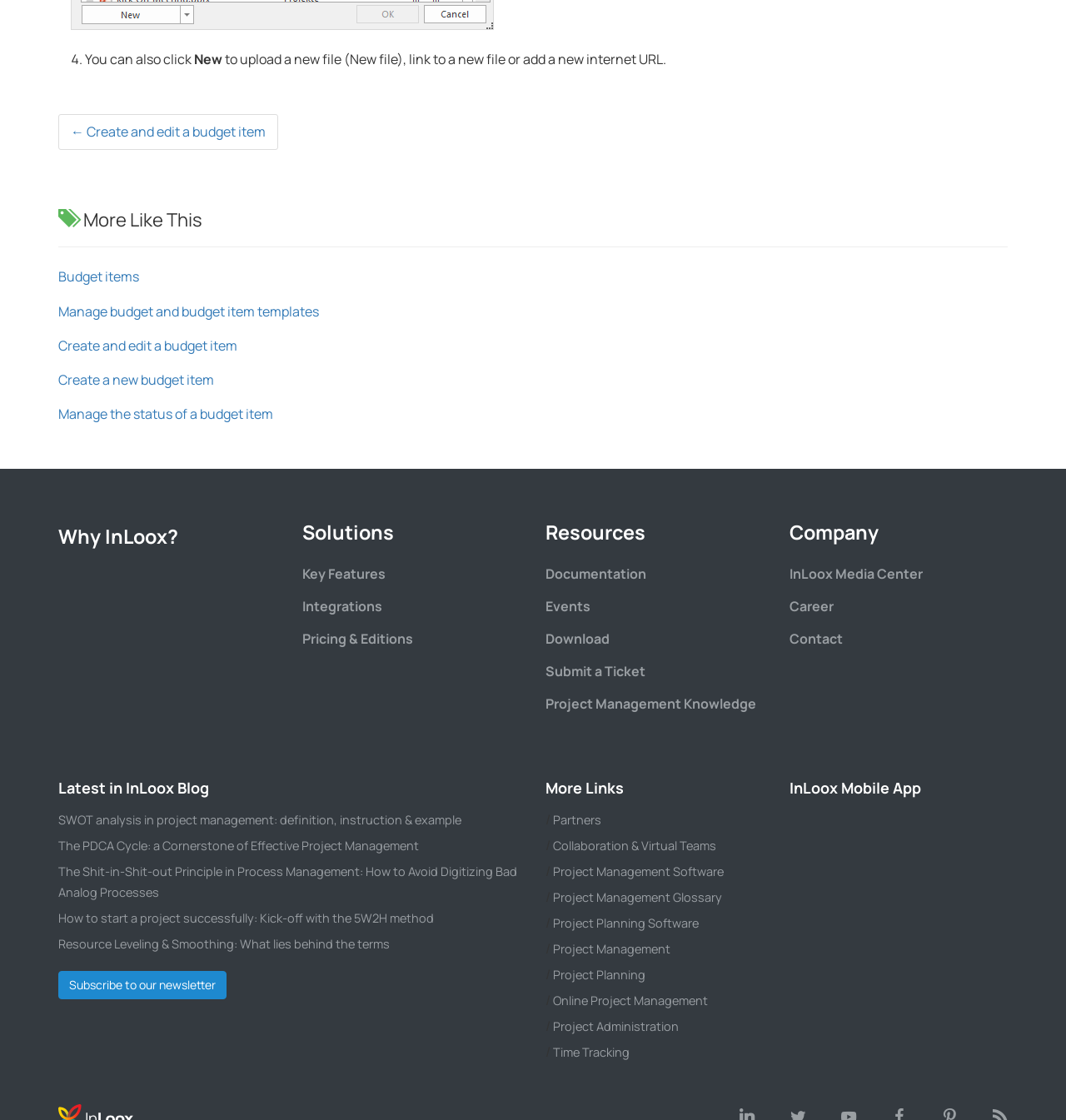Identify the bounding box coordinates of the section that should be clicked to achieve the task described: "Upload a new file".

[0.182, 0.044, 0.209, 0.061]